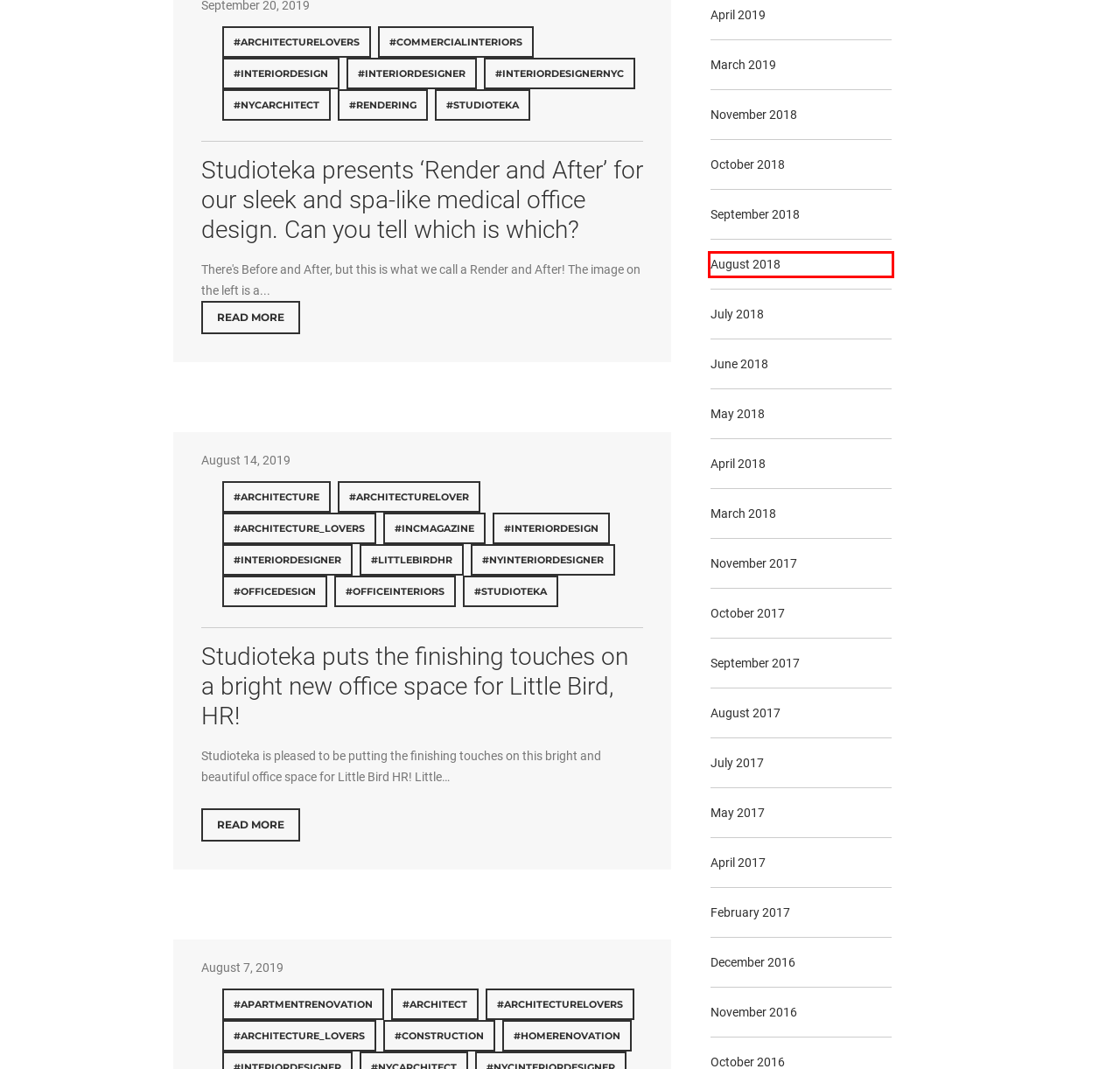Please examine the screenshot provided, which contains a red bounding box around a UI element. Select the webpage description that most accurately describes the new page displayed after clicking the highlighted element. Here are the candidates:
A. #architecturelovers |  StudioTEKA Design
B. September |  2018 |  StudioTEKA Design
C. August |  2018 |  StudioTEKA Design
D. April |  2018 |  StudioTEKA Design
E. December |  2016 |  StudioTEKA Design
F. #homerenovation |  StudioTEKA Design
G. July |  2018 |  StudioTEKA Design
H. May |  2017 |  StudioTEKA Design

C